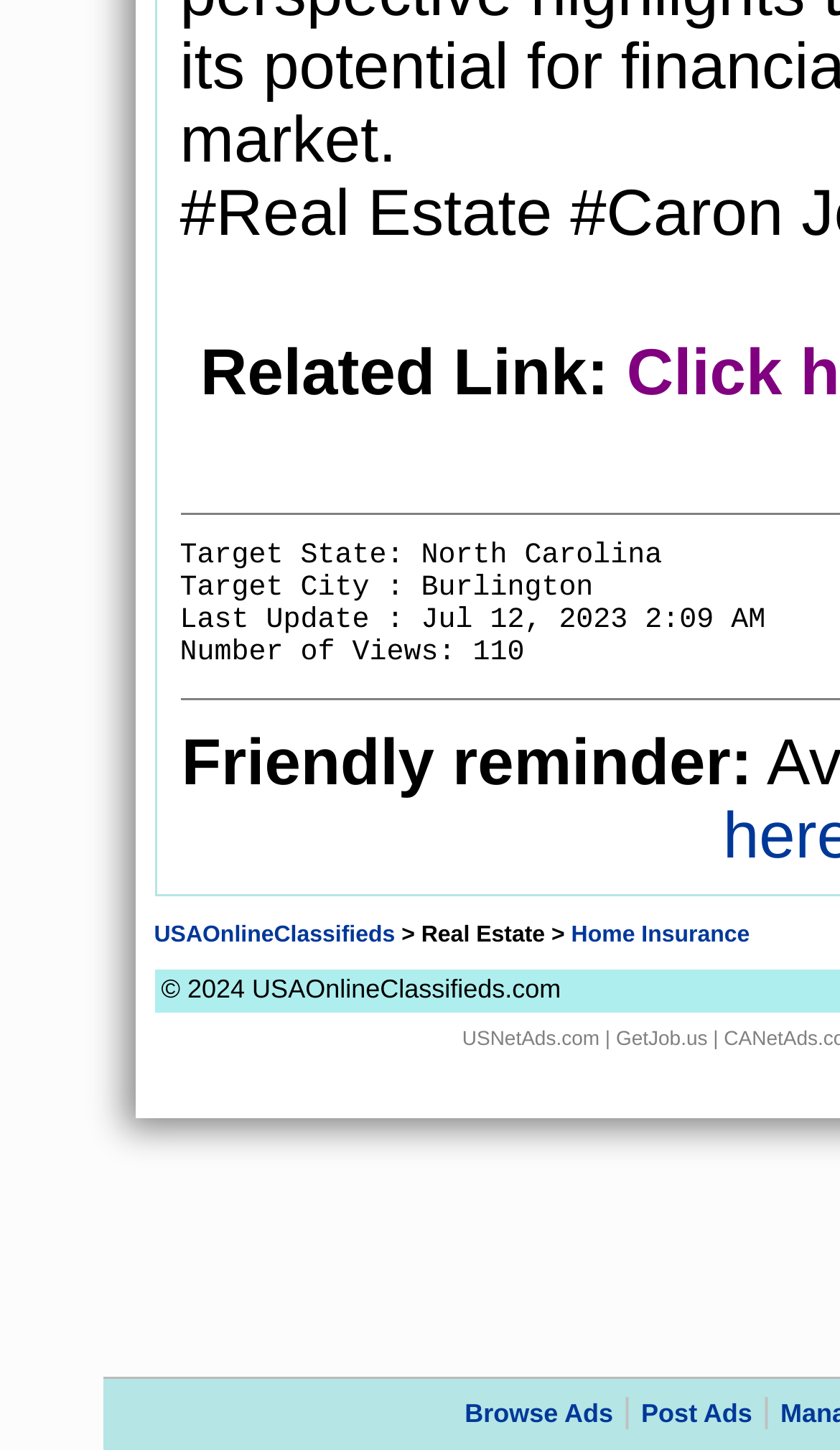What is the website linked by the text 'USNetAds.com'?
Answer the question with a thorough and detailed explanation.

I found the answer by looking at the link element with the text 'USNetAds.com' and finding that it is a link to the website USNetAds.com.